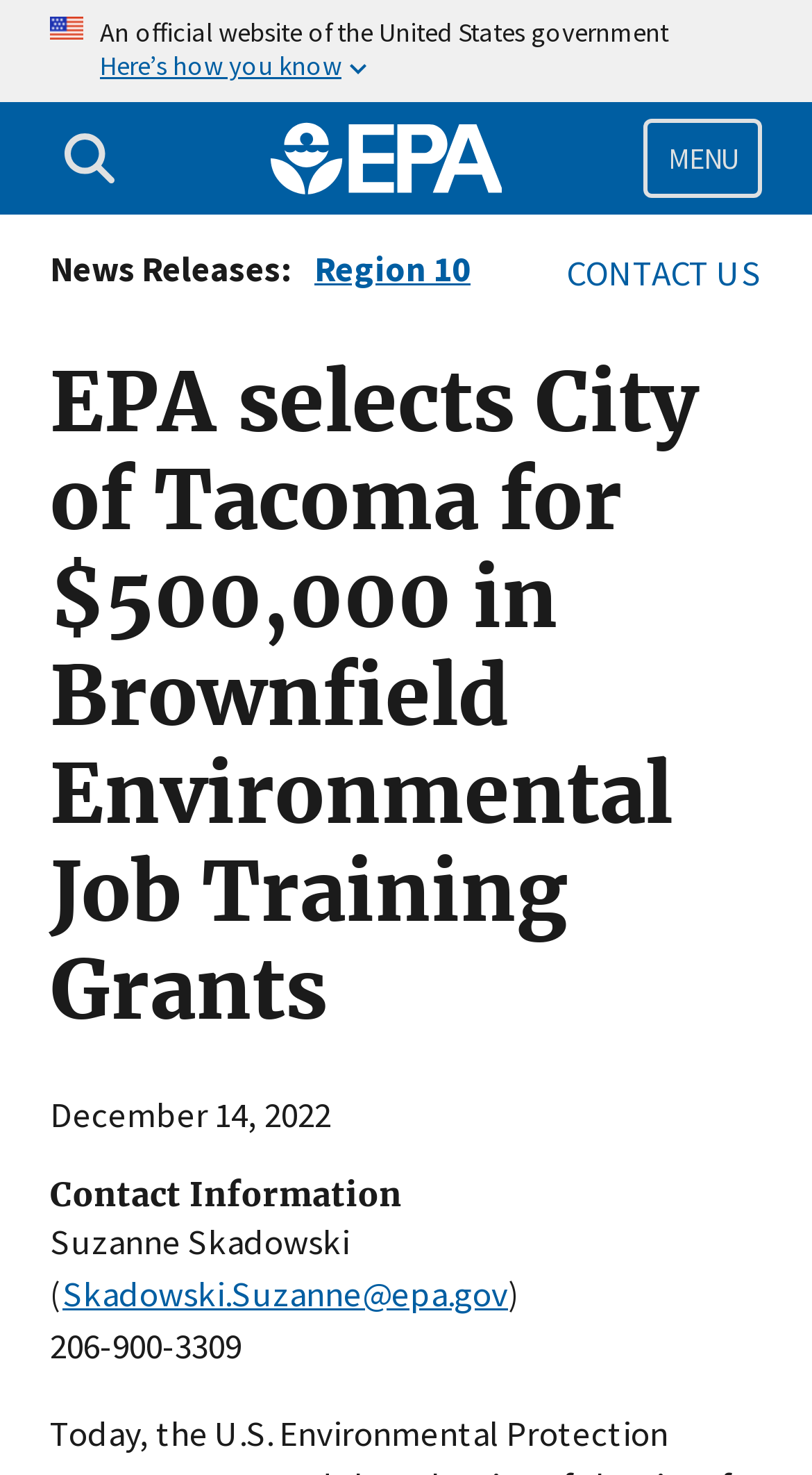What is the name of the city selected for the Brownfield Environmental Job Training Grants?
By examining the image, provide a one-word or phrase answer.

Tacoma